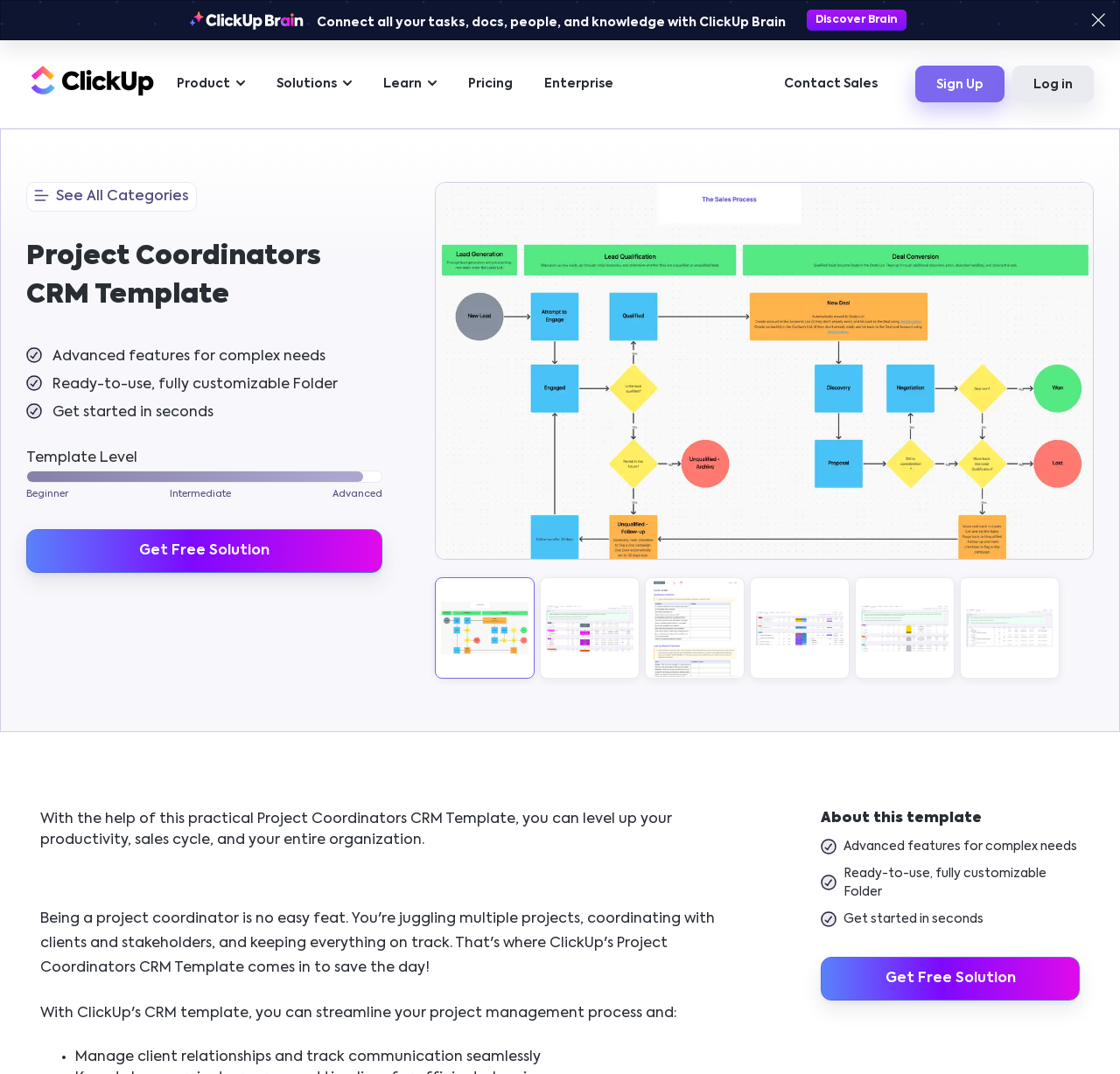Determine the main headline from the webpage and extract its text.

Project Coordinators CRM Template